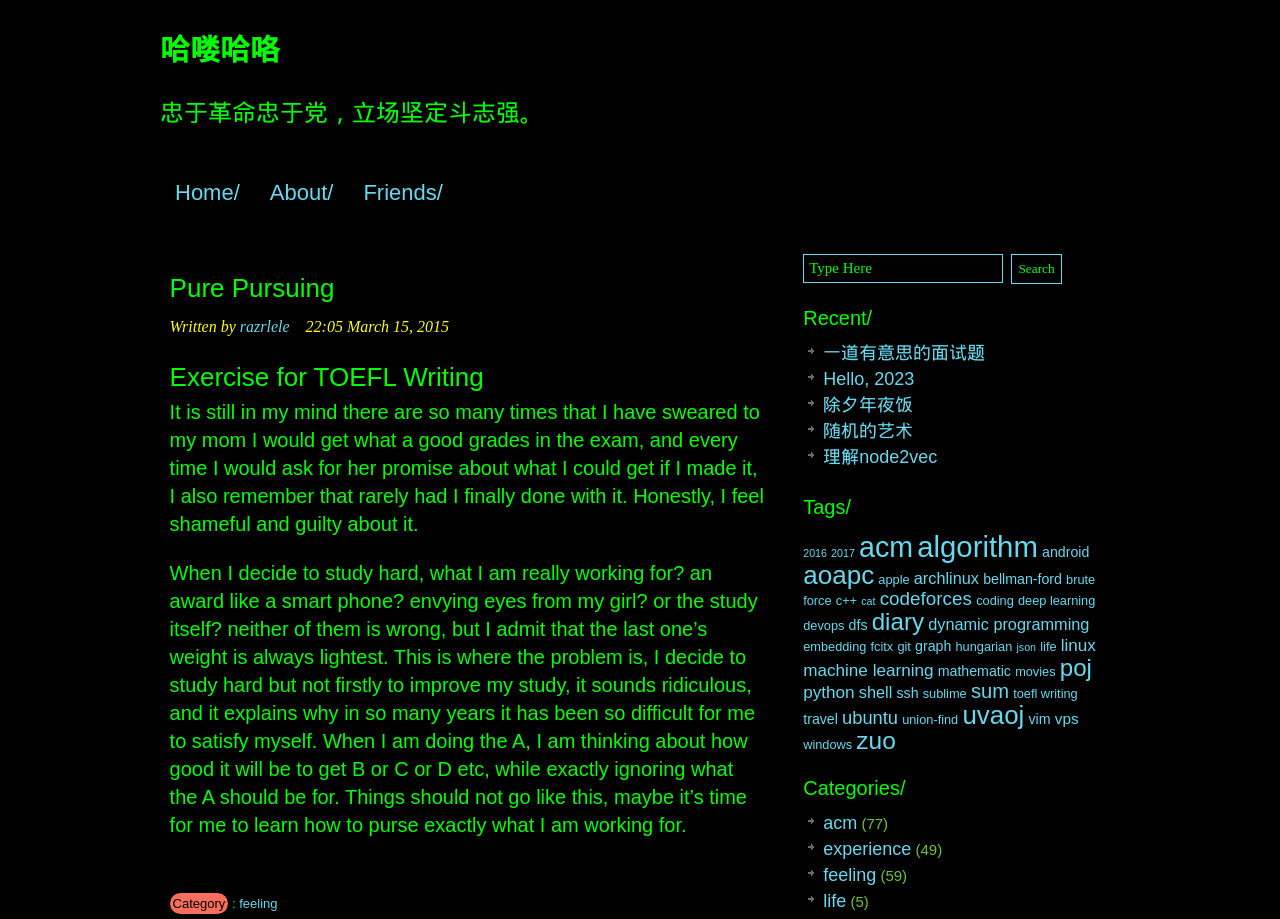How many links are there in the 'Tags' section?
From the screenshot, supply a one-word or short-phrase answer.

30